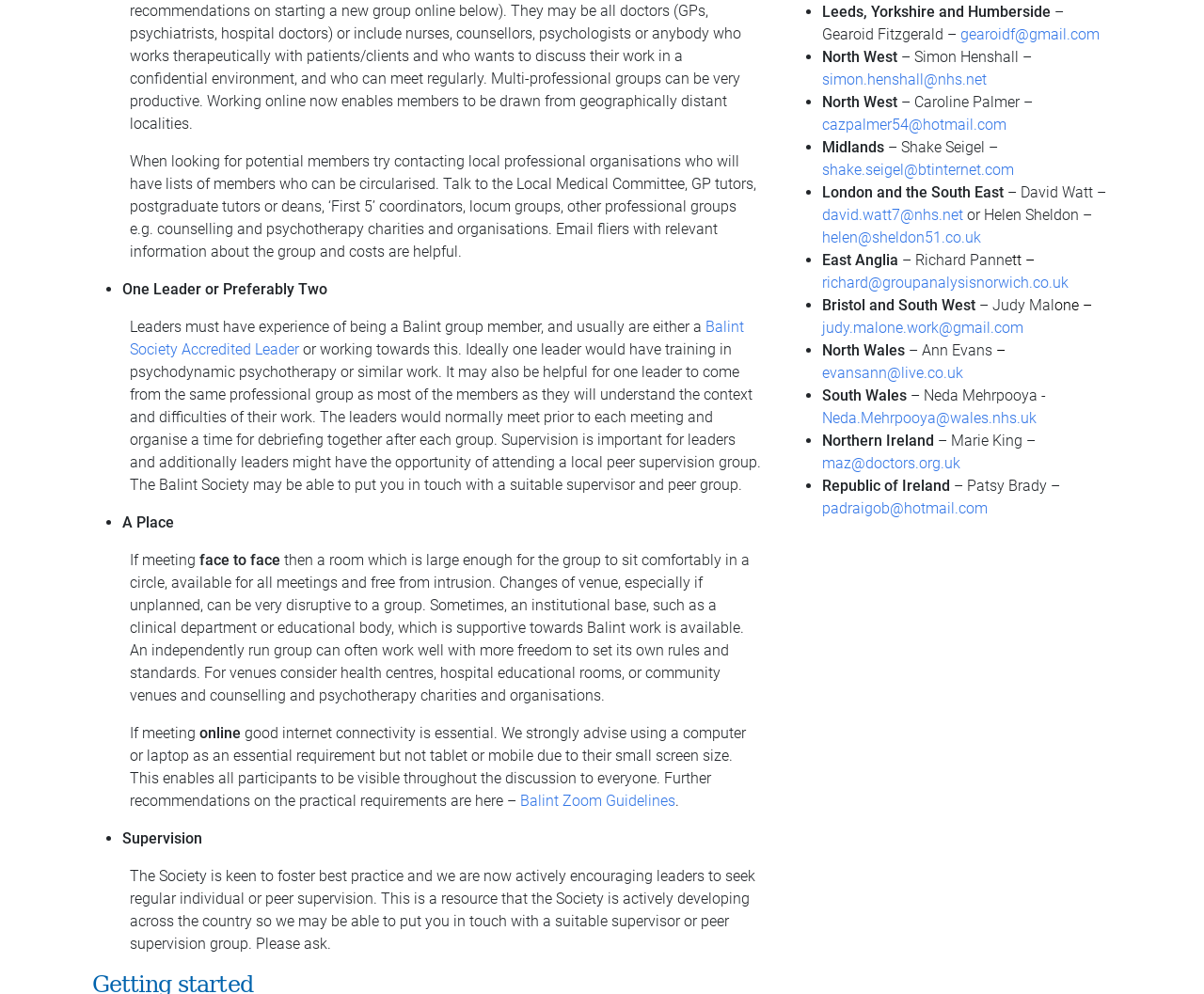Please find the bounding box for the following UI element description. Provide the coordinates in (top-left x, top-left y, bottom-right x, bottom-right y) format, with values between 0 and 1: maz@doctors.org.uk

[0.683, 0.456, 0.801, 0.474]